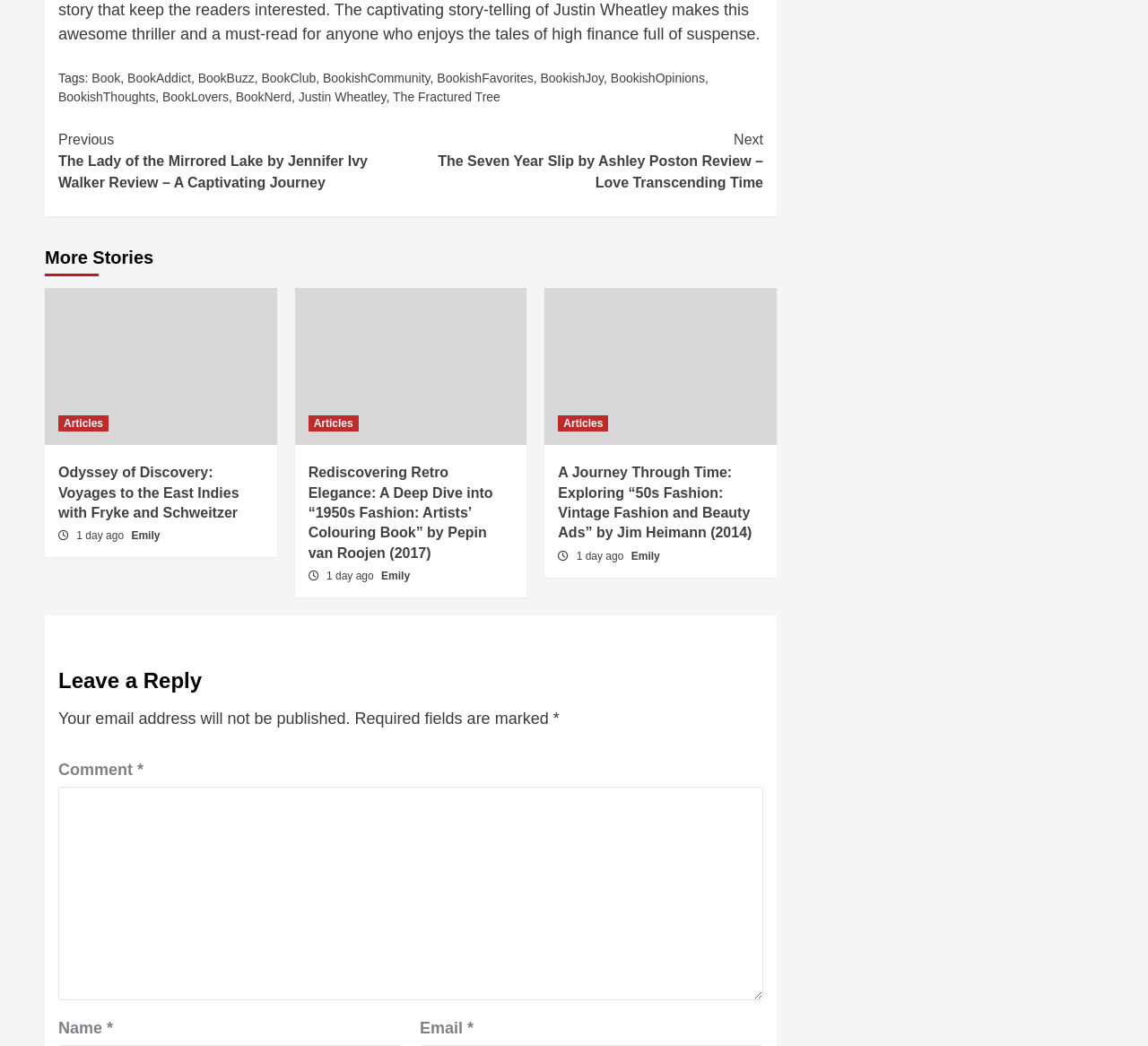Highlight the bounding box coordinates of the element you need to click to perform the following instruction: "Click on the AGInfo Logo."

None